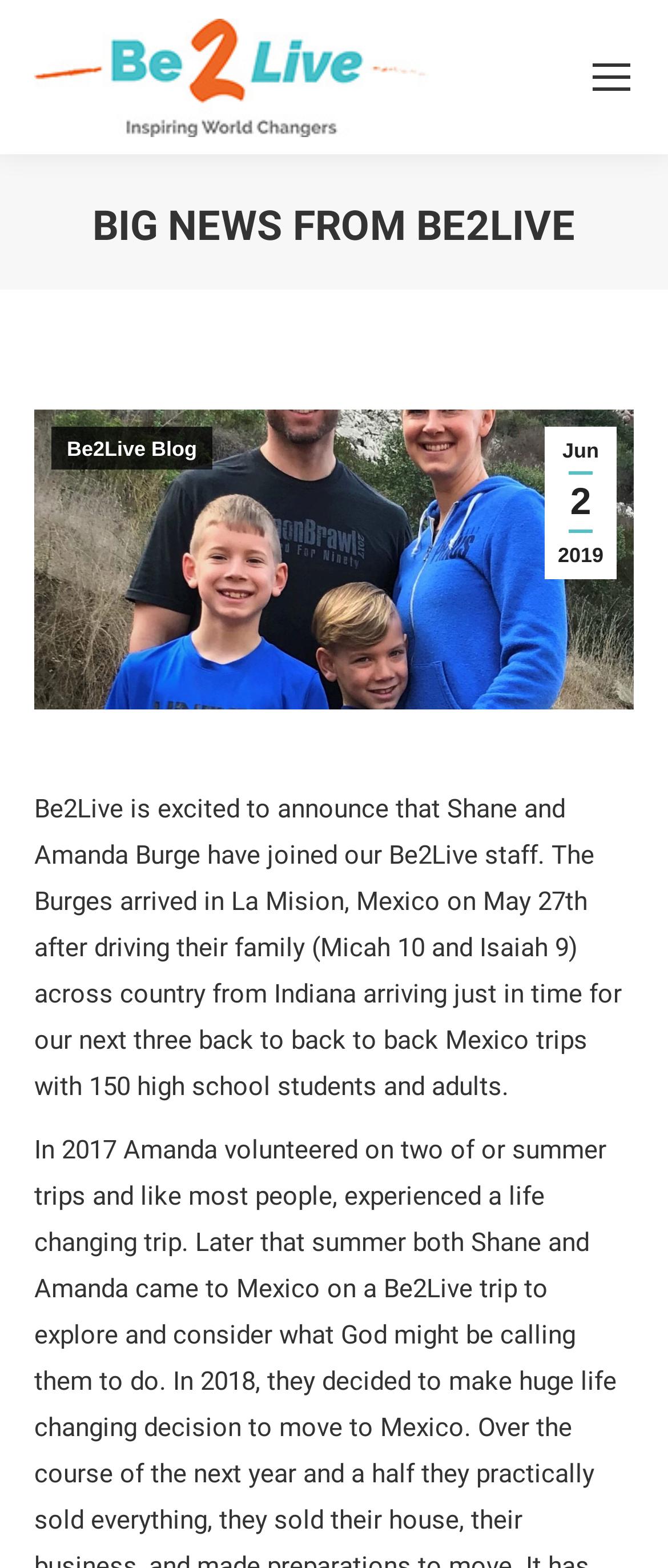Please identify the webpage's heading and generate its text content.

BIG NEWS FROM BE2LIVE